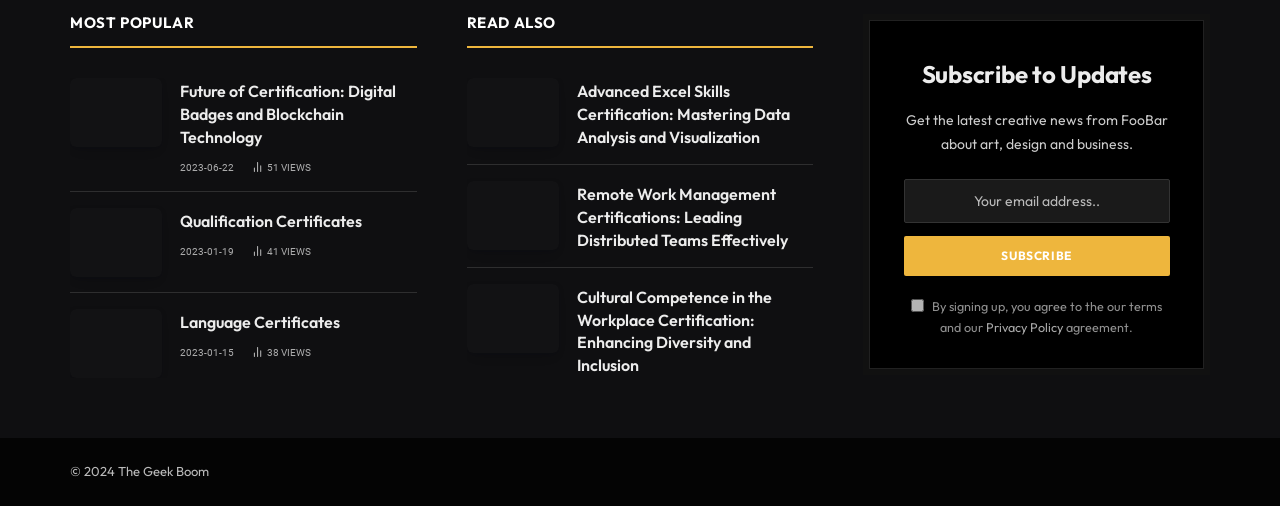Determine the bounding box coordinates of the region I should click to achieve the following instruction: "Click on the 'Subscribe' button". Ensure the bounding box coordinates are four float numbers between 0 and 1, i.e., [left, top, right, bottom].

[0.706, 0.466, 0.914, 0.545]